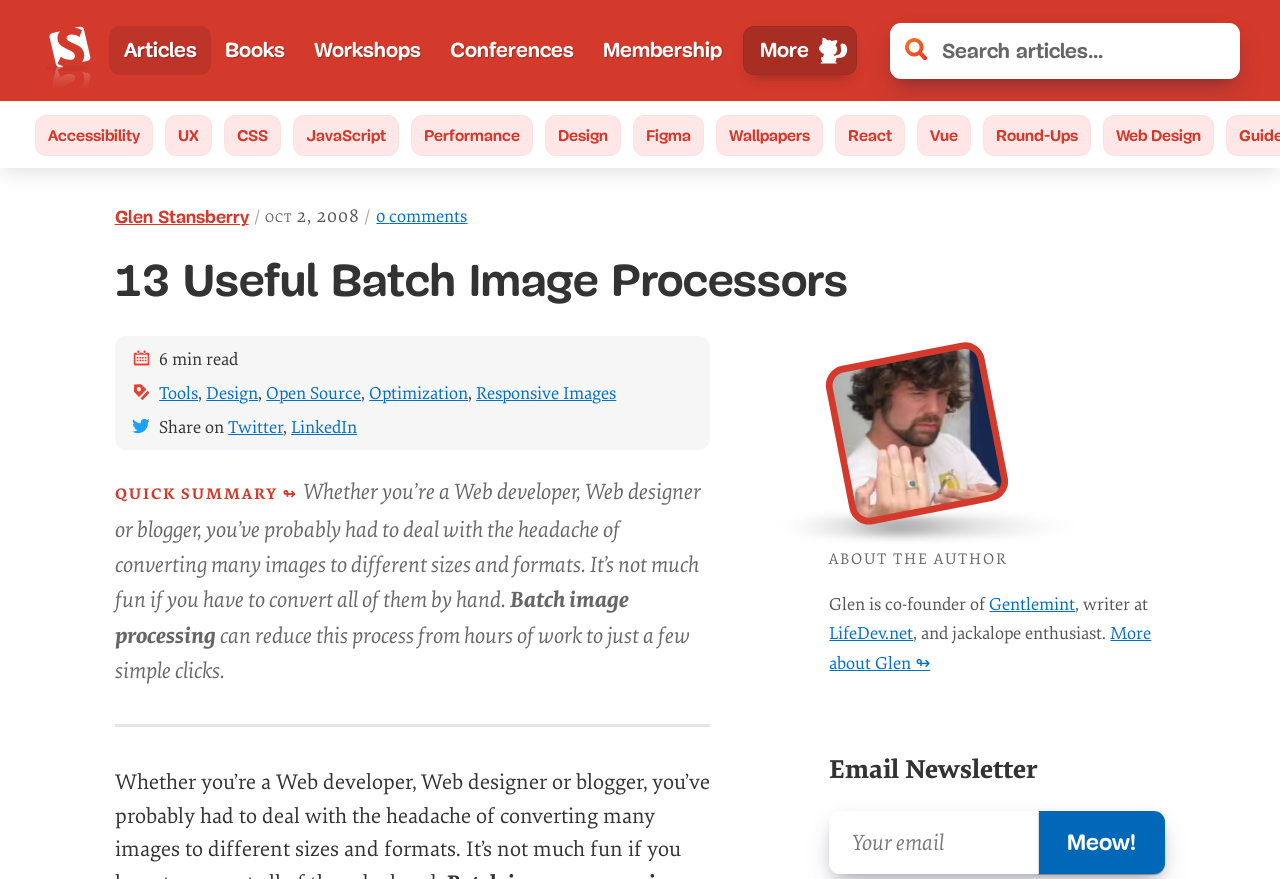Indicate the bounding box coordinates of the element that needs to be clicked to satisfy the following instruction: "Search articles". The coordinates should be four float numbers between 0 and 1, i.e., [left, top, right, bottom].

[0.696, 0.026, 0.969, 0.09]